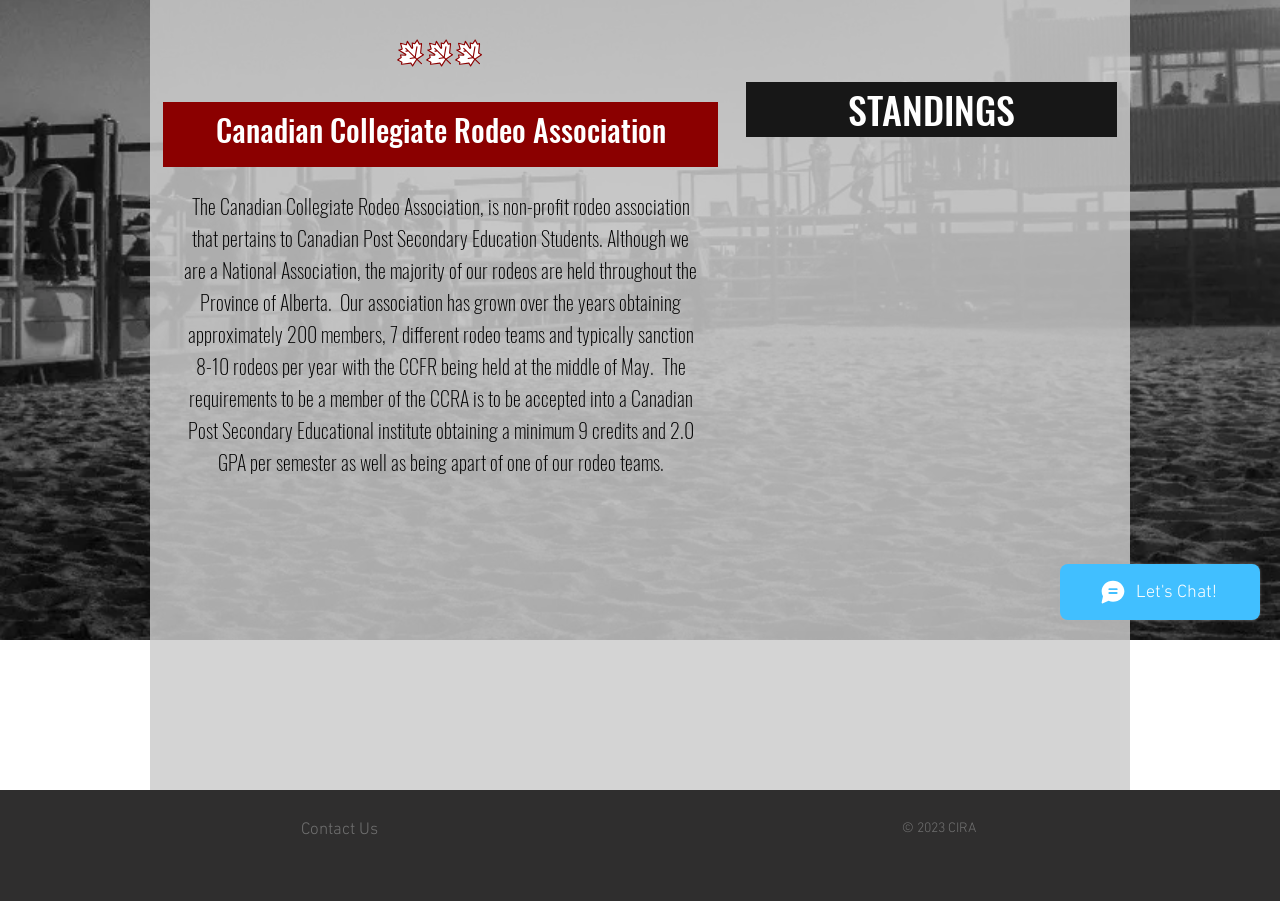Find the bounding box coordinates for the HTML element described as: "Contact Us". The coordinates should consist of four float values between 0 and 1, i.e., [left, top, right, bottom].

[0.235, 0.91, 0.295, 0.932]